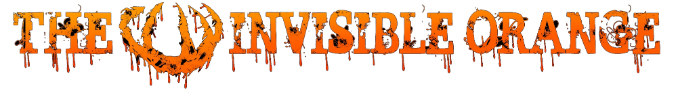Describe the image thoroughly.

The image showcases the distinctive logo of "The Invisible Orange," a platform likely dedicated to heavy music and related events. The logo features the text "THE INVISIBLE ORANGE" rendered in a bold, dripping orange font that evokes a sense of intensity and energy, reflecting the themes commonly associated with the genres of music they represent. This branding suggests a vibrant connection to the world of doom, sludge, and psychedelic sounds, possibly appealing to an audience eager for immersive musical experiences. The visual impact aligns with the descriptions of bands like HOOPSNAKE and SPACE QUEEN, emphasizing a commitment to promoting unique soundscapes that transport listeners on a captivating auditory journey.